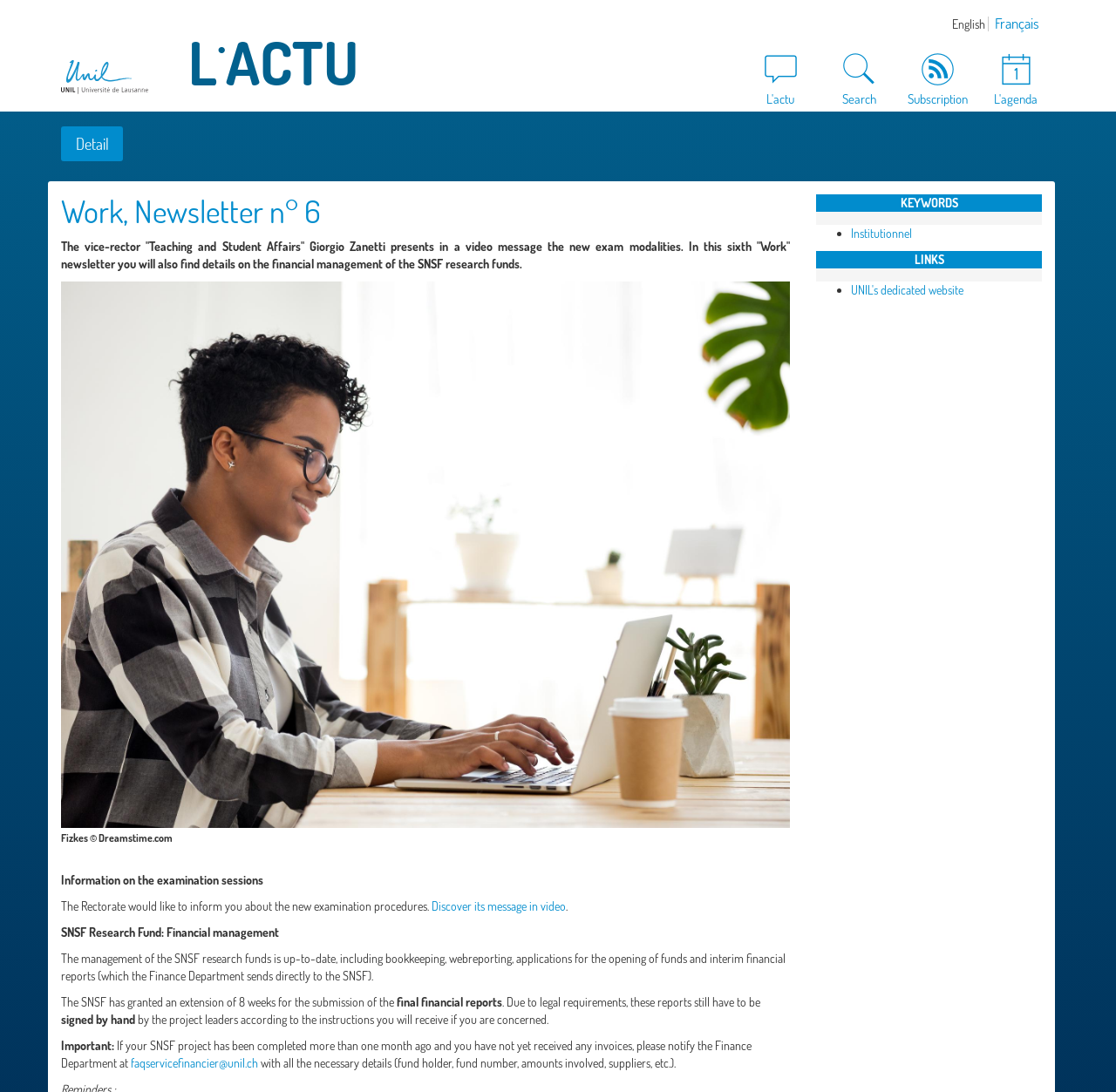Determine the bounding box coordinates for the clickable element required to fulfill the instruction: "Discover the video message". Provide the coordinates as four float numbers between 0 and 1, i.e., [left, top, right, bottom].

[0.387, 0.823, 0.507, 0.837]